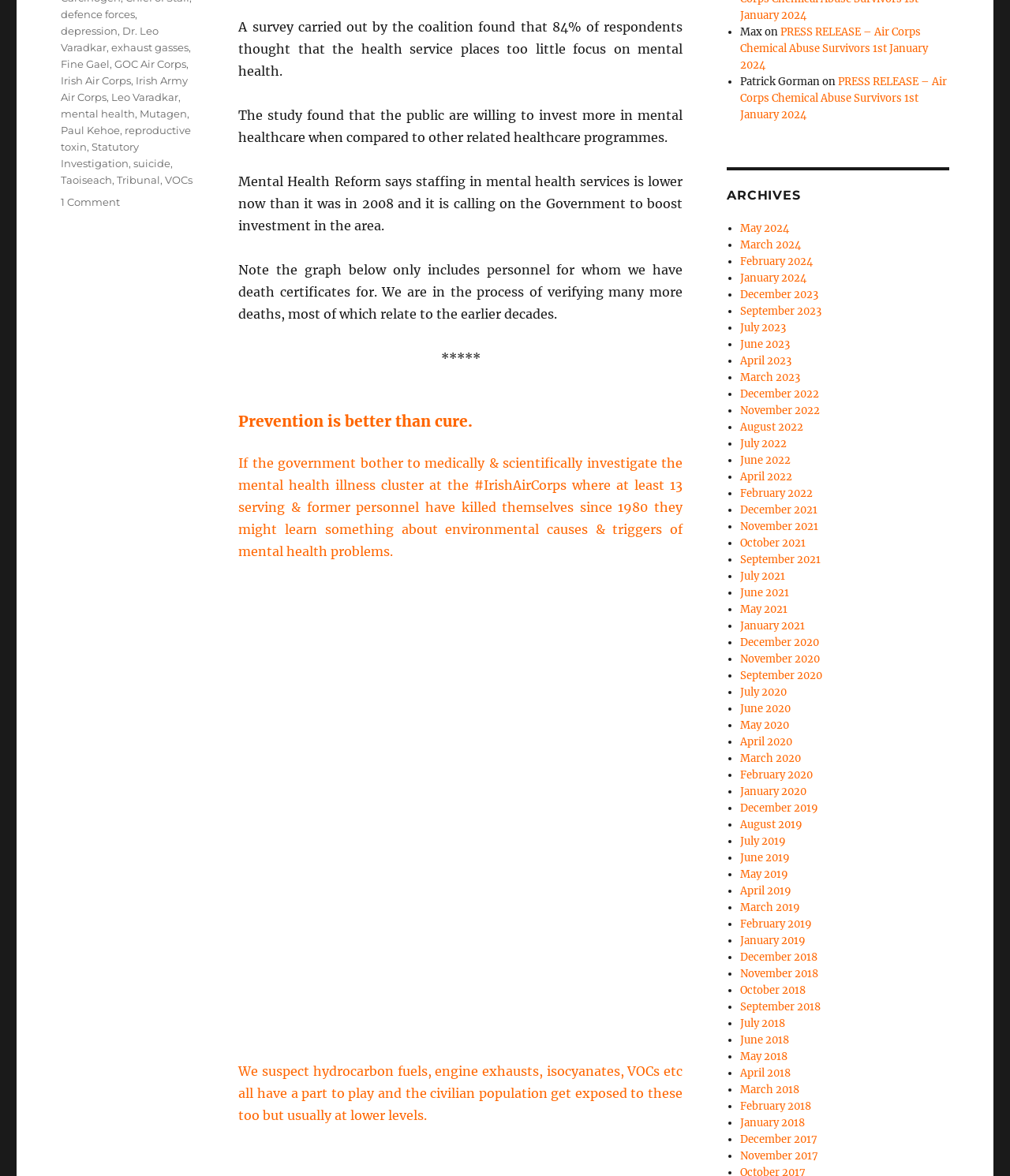Locate the bounding box coordinates of the clickable area to execute the instruction: "View archives for 'May 2024'". Provide the coordinates as four float numbers between 0 and 1, represented as [left, top, right, bottom].

[0.733, 0.188, 0.781, 0.2]